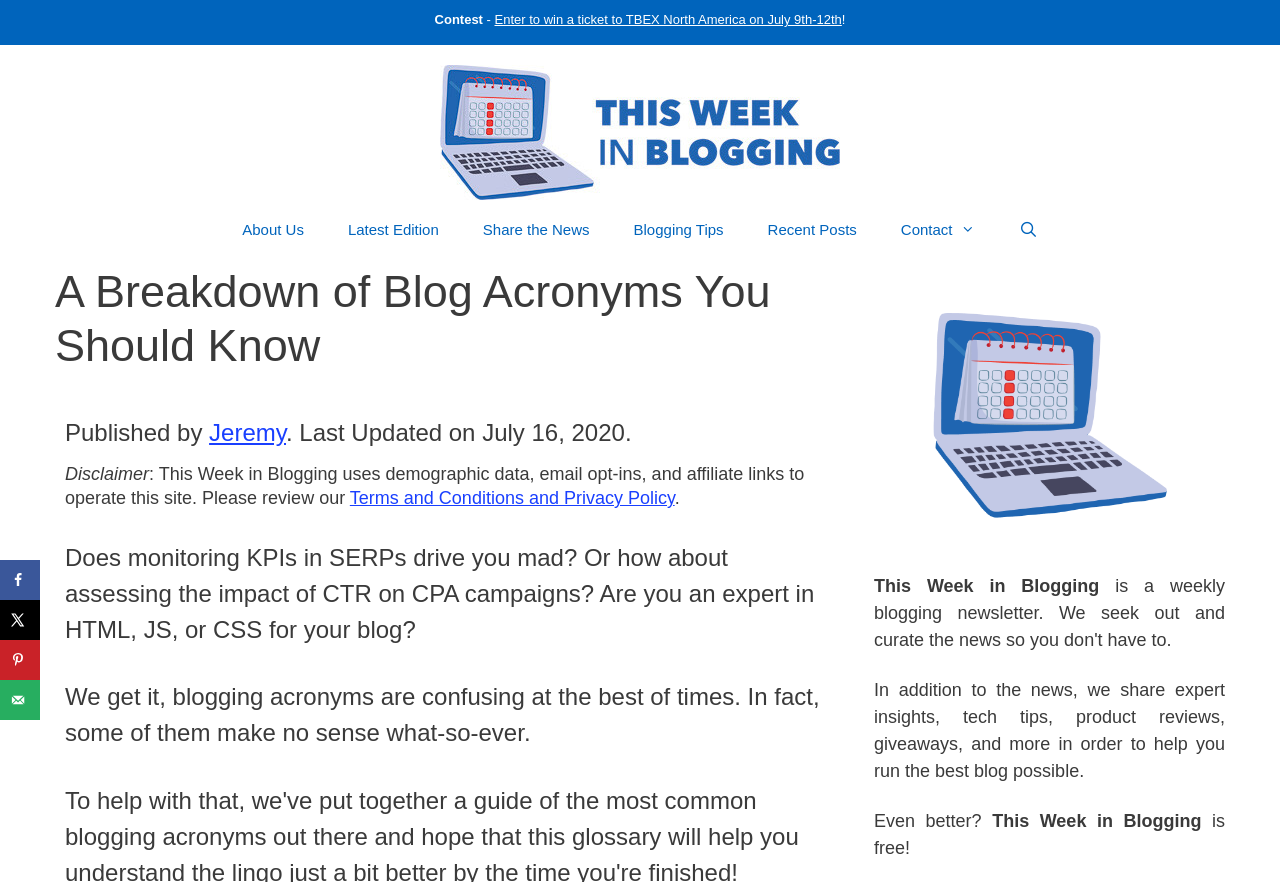Please specify the bounding box coordinates for the clickable region that will help you carry out the instruction: "Learn about Blogging Tips".

[0.478, 0.243, 0.582, 0.278]